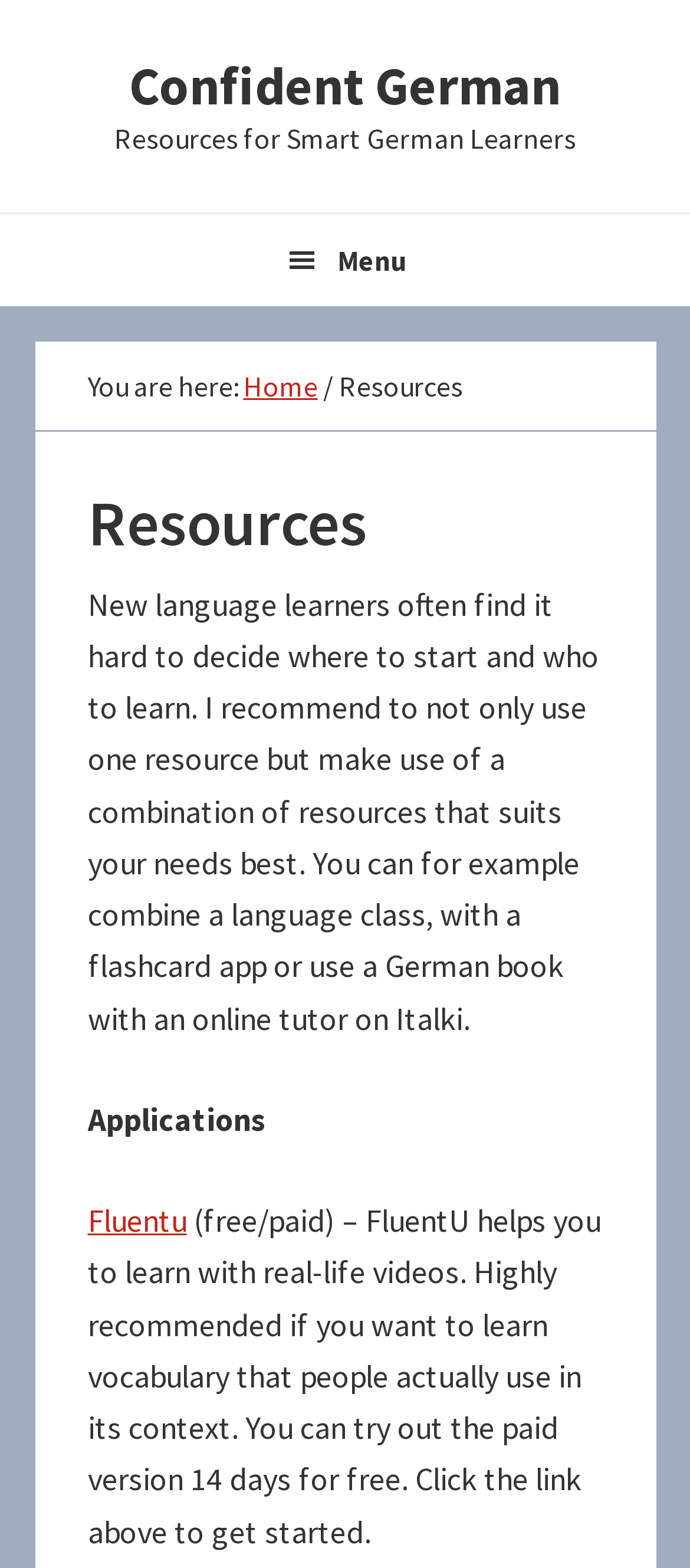What type of content does FluentU help with?
Give a single word or phrase answer based on the content of the image.

Vocabulary